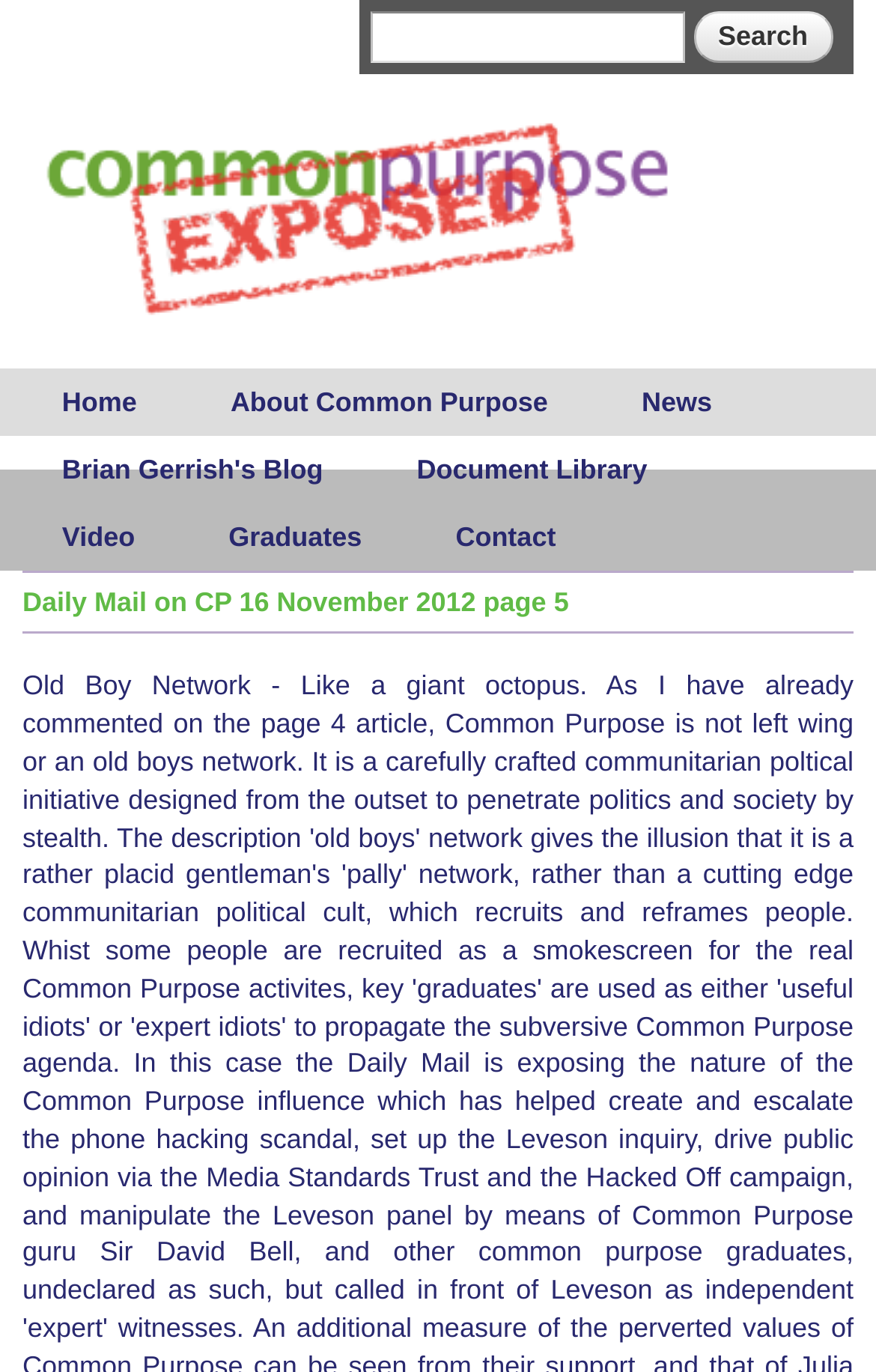Examine the image carefully and respond to the question with a detailed answer: 
What is the title of the article?

The title of the article is located at the top of the webpage, below the main menu. It indicates that the article is from the Daily Mail, dated 16 November 2012, and is on page 5.